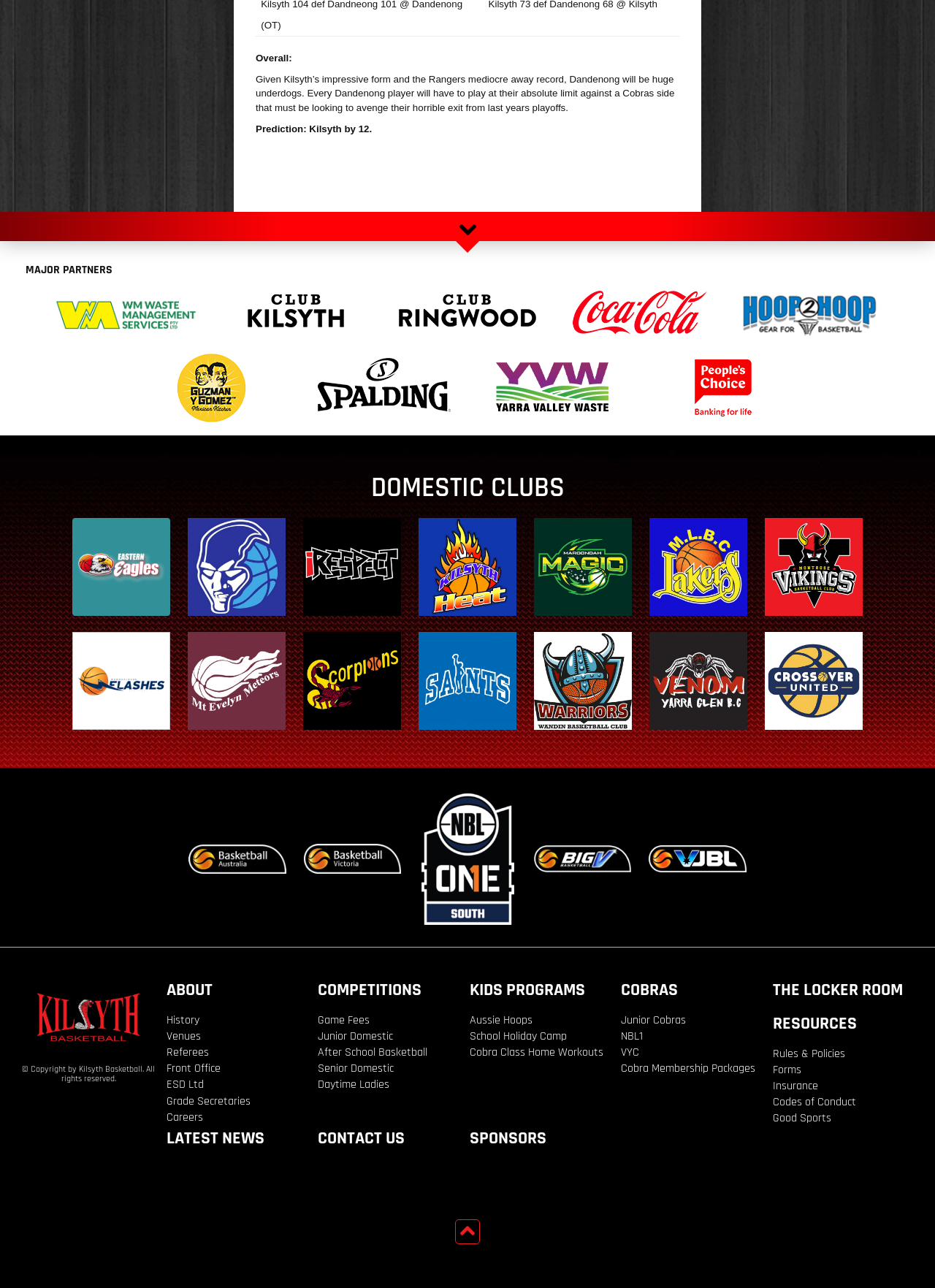Please find the bounding box coordinates of the element that must be clicked to perform the given instruction: "Click on the 'Share' button". The coordinates should be four float numbers from 0 to 1, i.e., [left, top, right, bottom].

[0.273, 0.115, 0.336, 0.132]